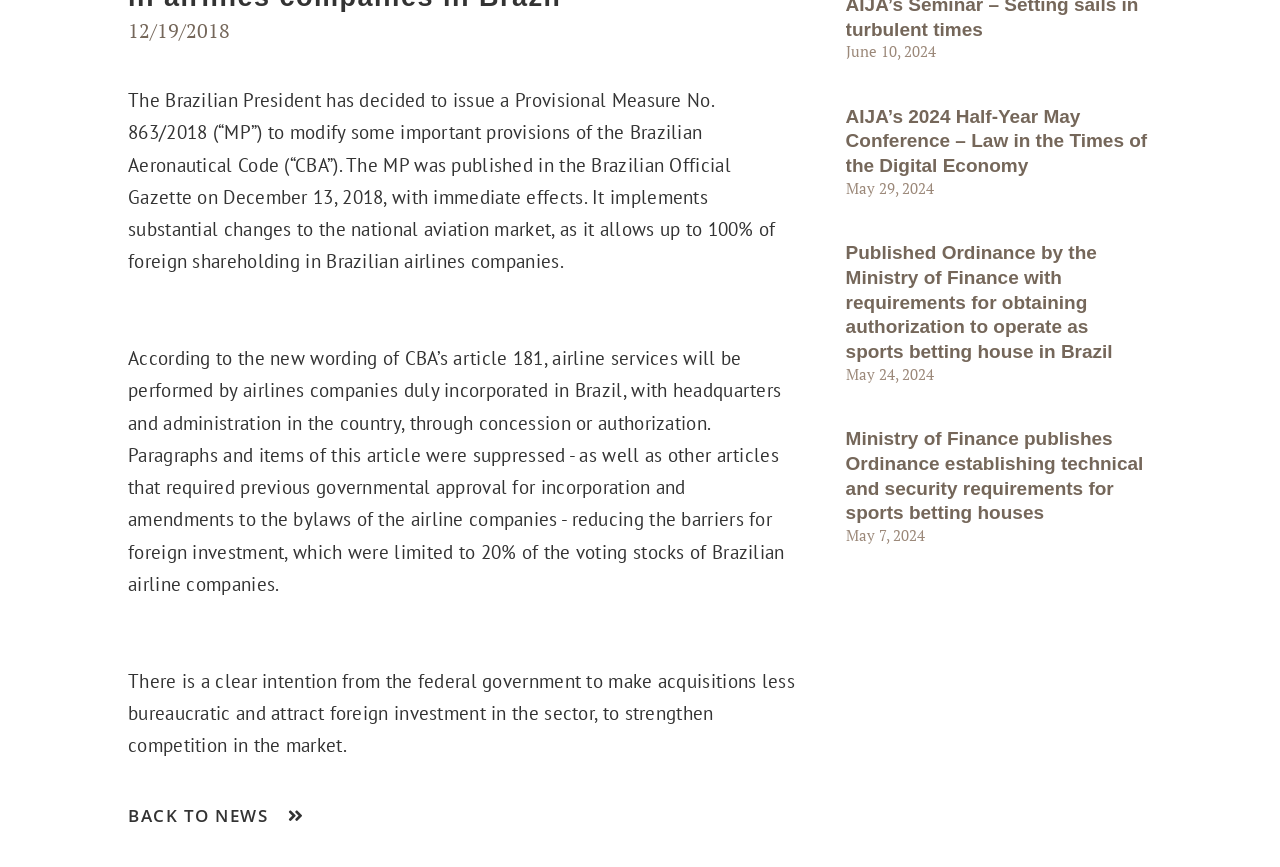Using the given description, provide the bounding box coordinates formatted as (top-left x, top-left y, bottom-right x, bottom-right y), with all values being floating point numbers between 0 and 1. Description: Back to News

[0.1, 0.93, 0.238, 0.95]